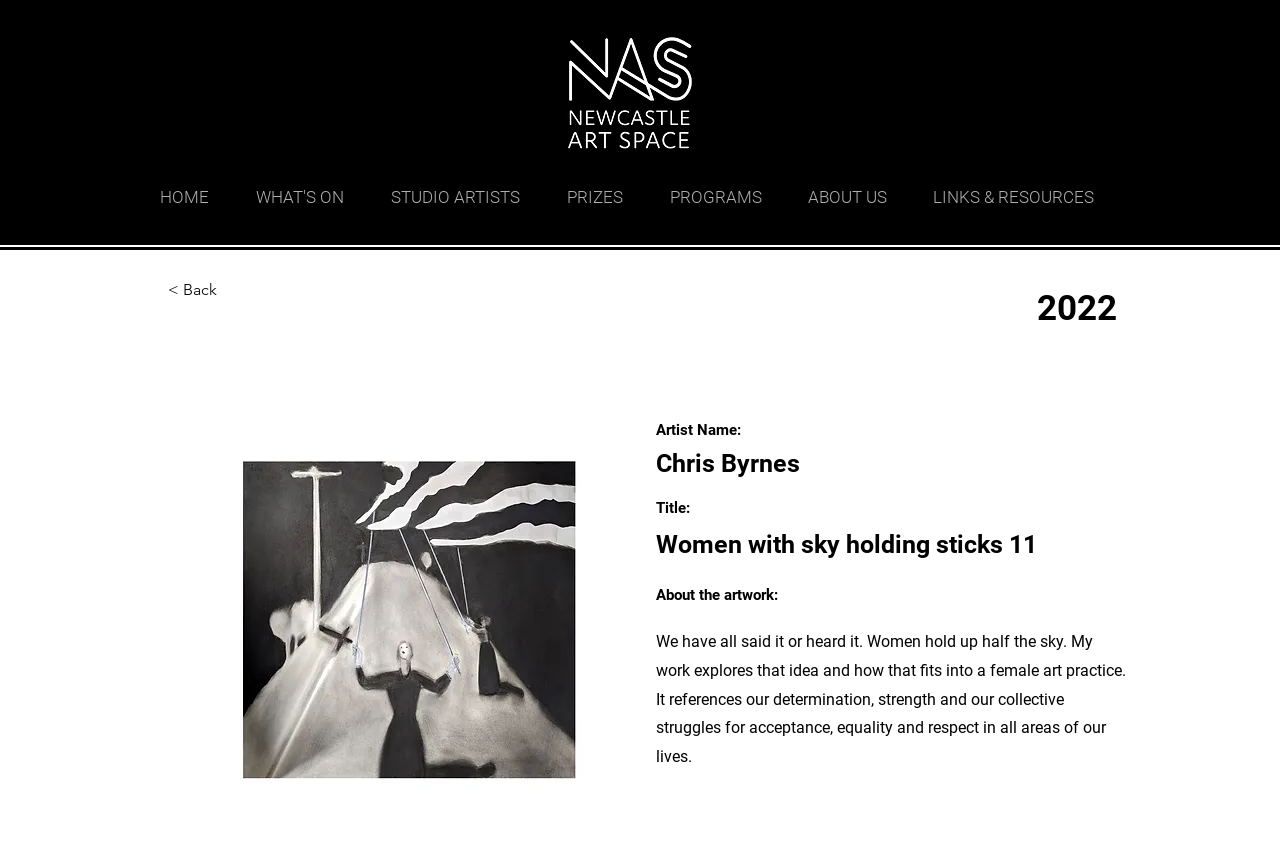Please examine the image and answer the question with a detailed explanation:
What is the title of the artwork?

The answer can be found in the heading element 'Title:' which is followed by the text 'Women with sky holding sticks 11'.